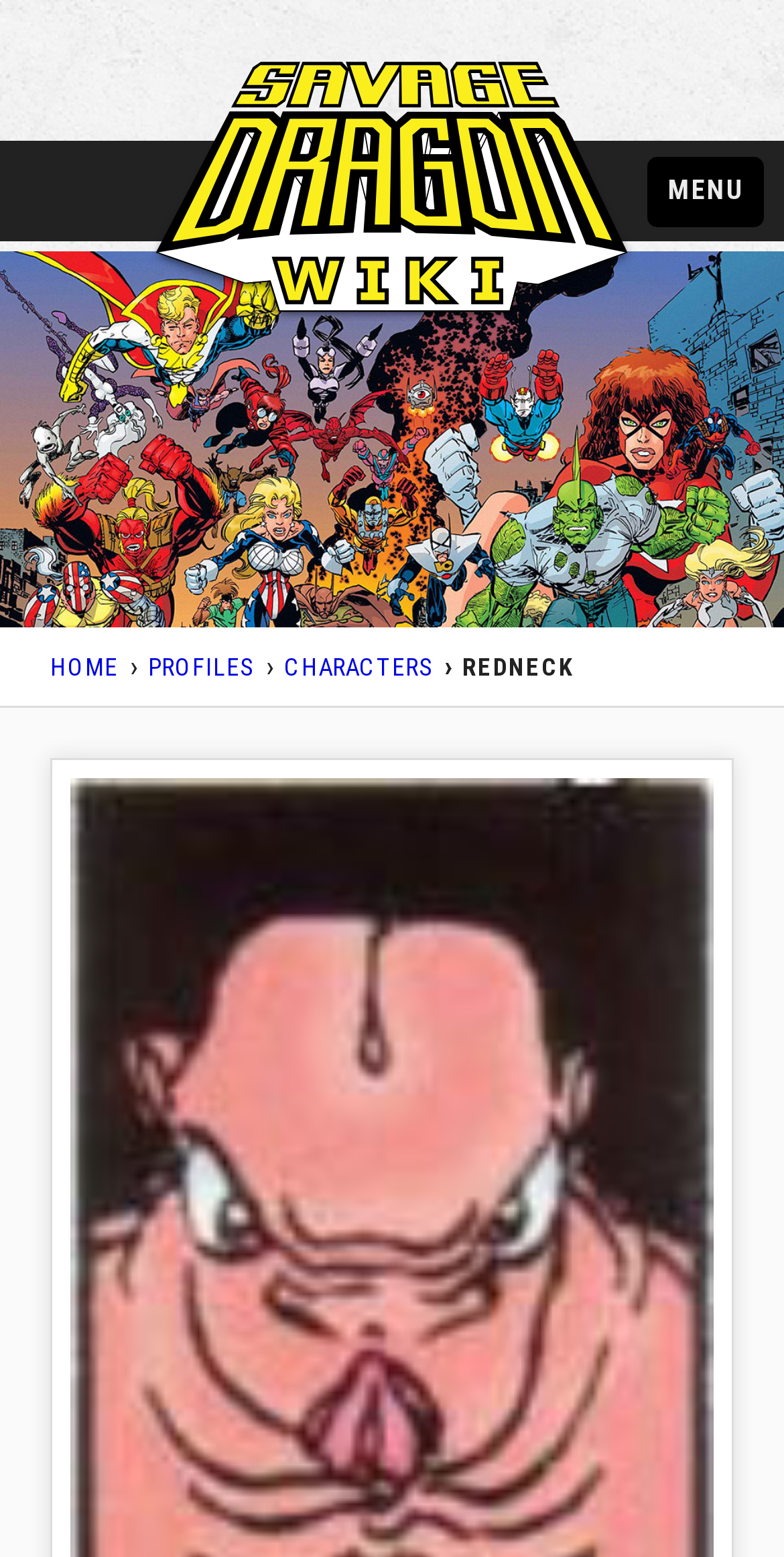Is there a logo on the webpage?
By examining the image, provide a one-word or phrase answer.

Yes